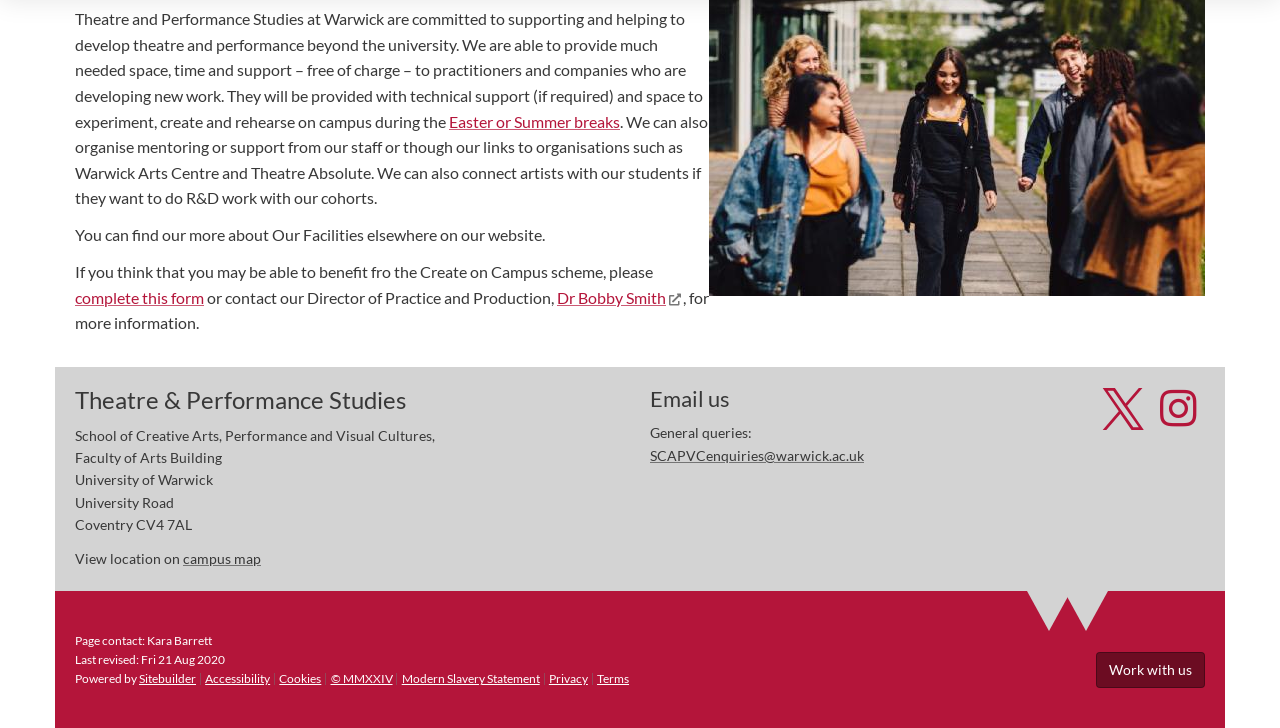Specify the bounding box coordinates of the area to click in order to execute this command: 'Share this article'. The coordinates should consist of four float numbers ranging from 0 to 1, and should be formatted as [left, top, right, bottom].

None